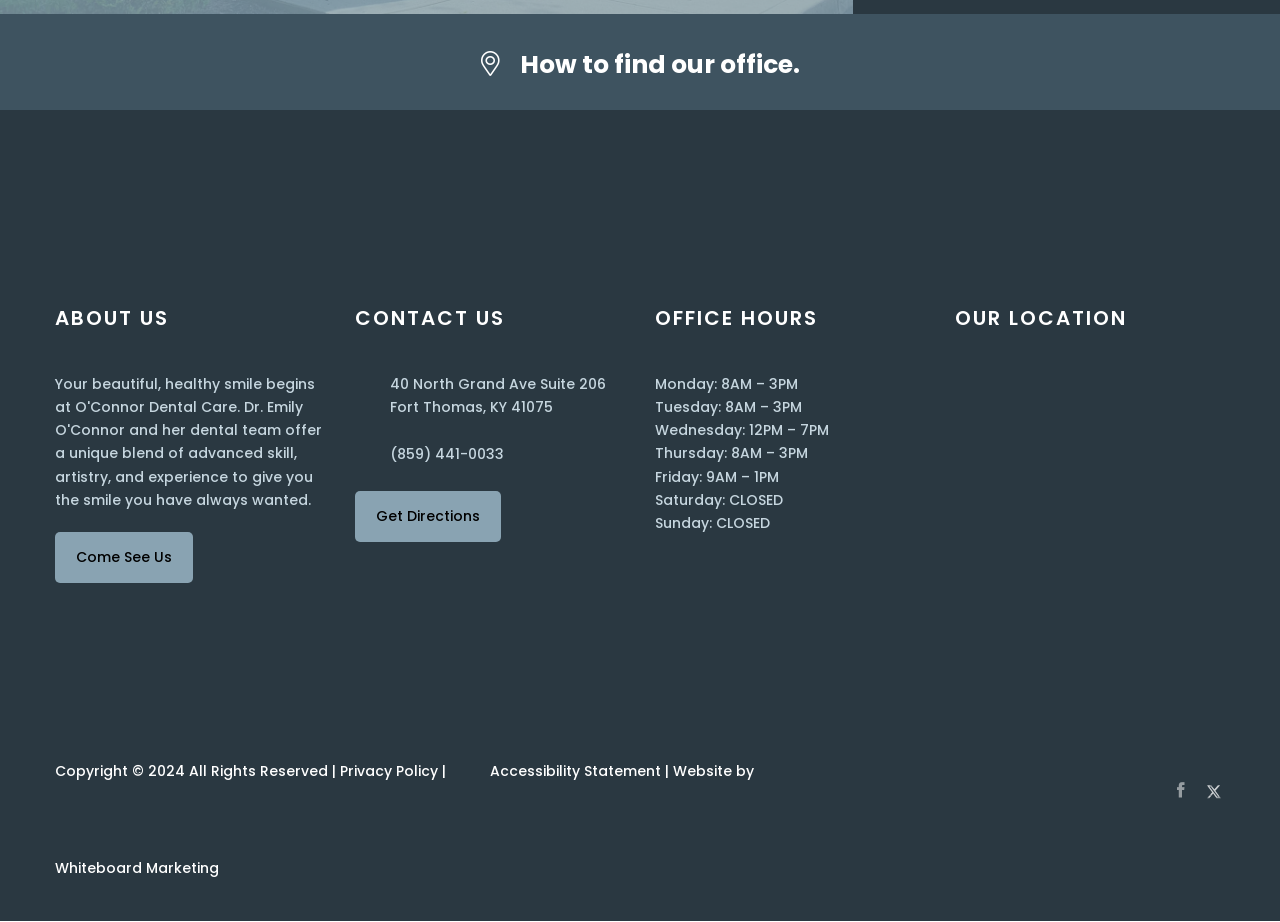Please locate the bounding box coordinates of the element that should be clicked to achieve the given instruction: "Get directions to the office".

[0.277, 0.532, 0.391, 0.588]